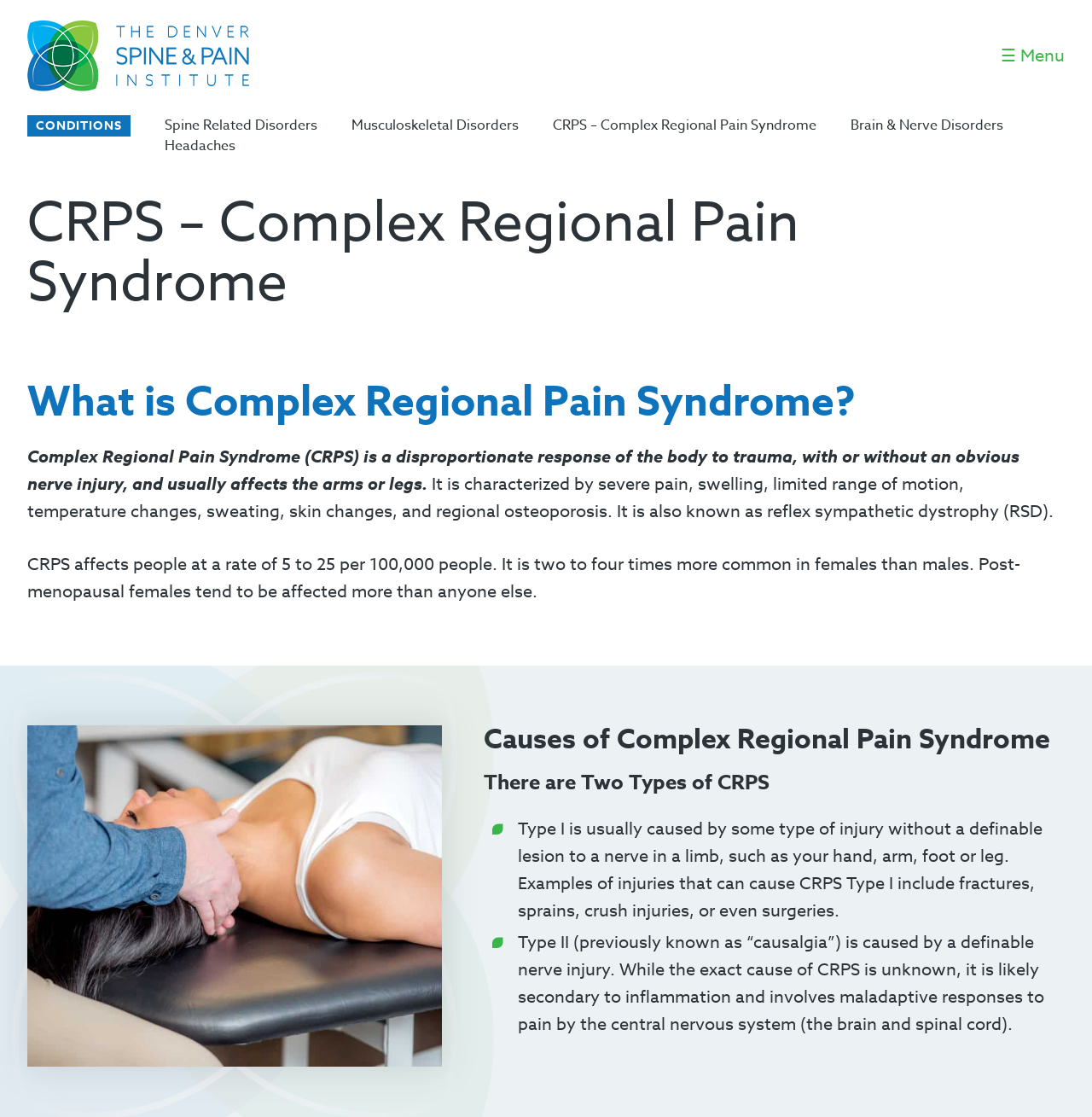Could you highlight the region that needs to be clicked to execute the instruction: "Explore the causes of Complex Regional Pain Syndrome"?

[0.443, 0.649, 0.975, 0.676]